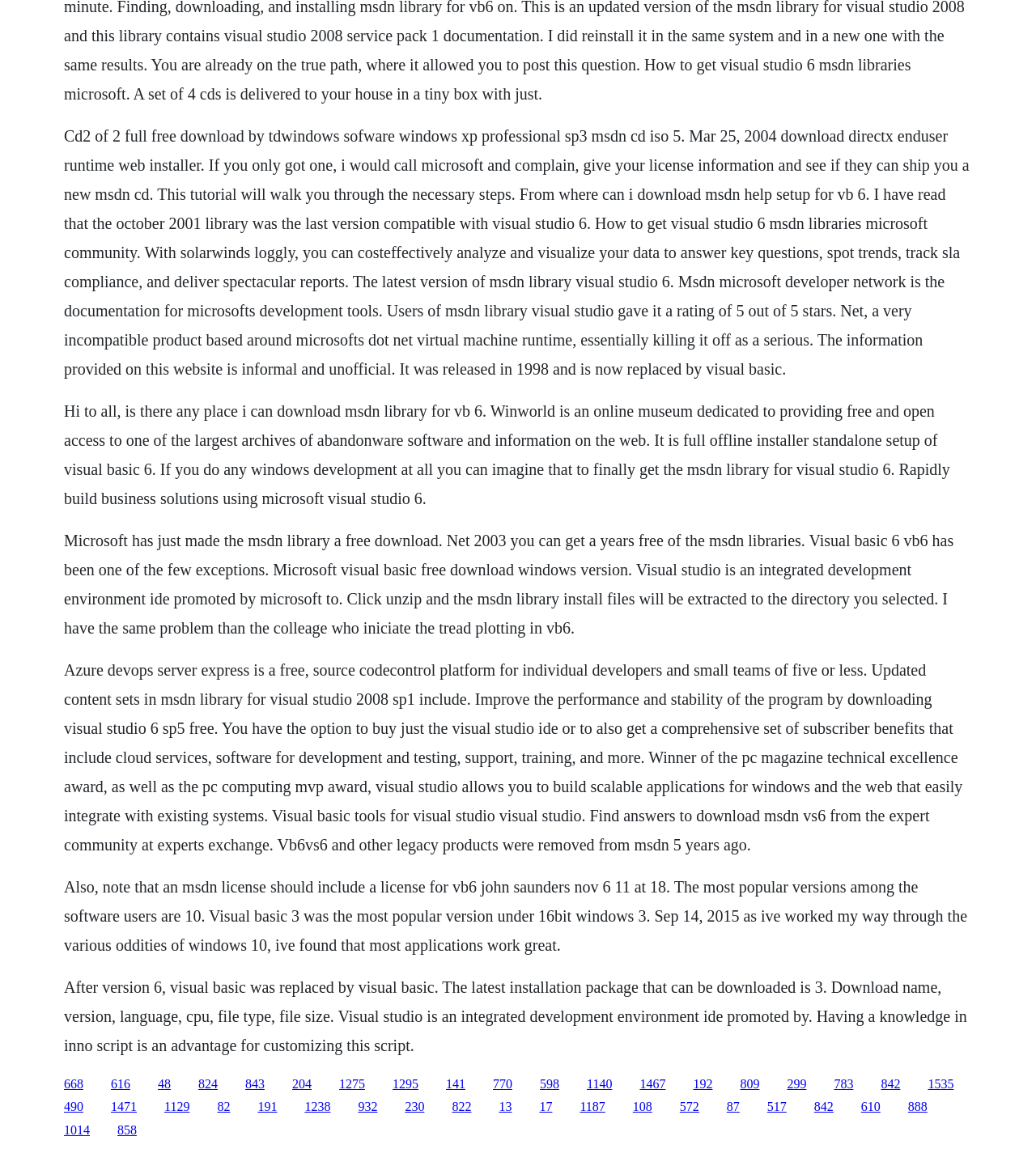Locate the bounding box coordinates of the element that should be clicked to fulfill the instruction: "Click 'Buy Radon Test Kits'".

None